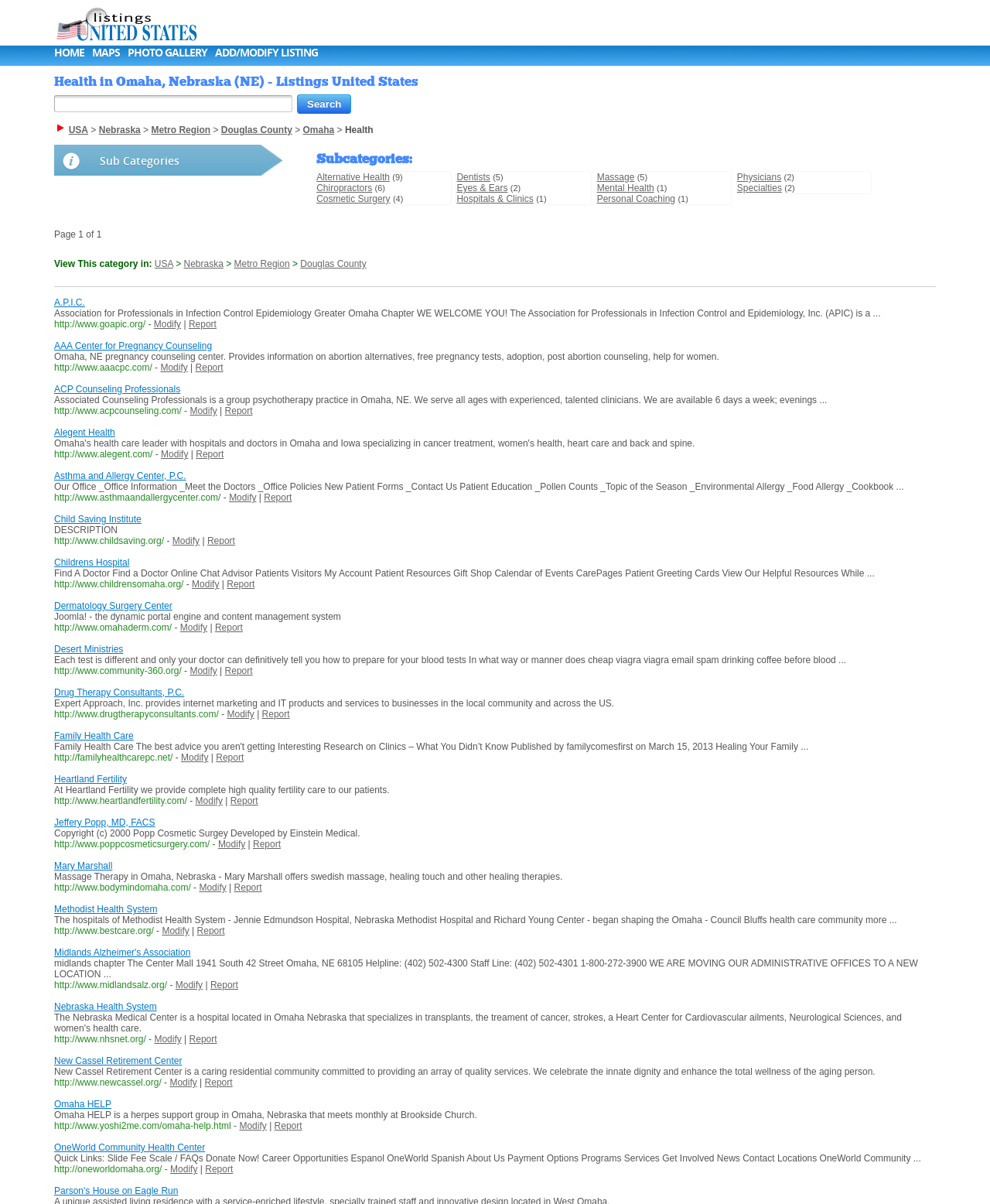Please reply to the following question using a single word or phrase: 
How many subcategories are listed under 'Health'?

11